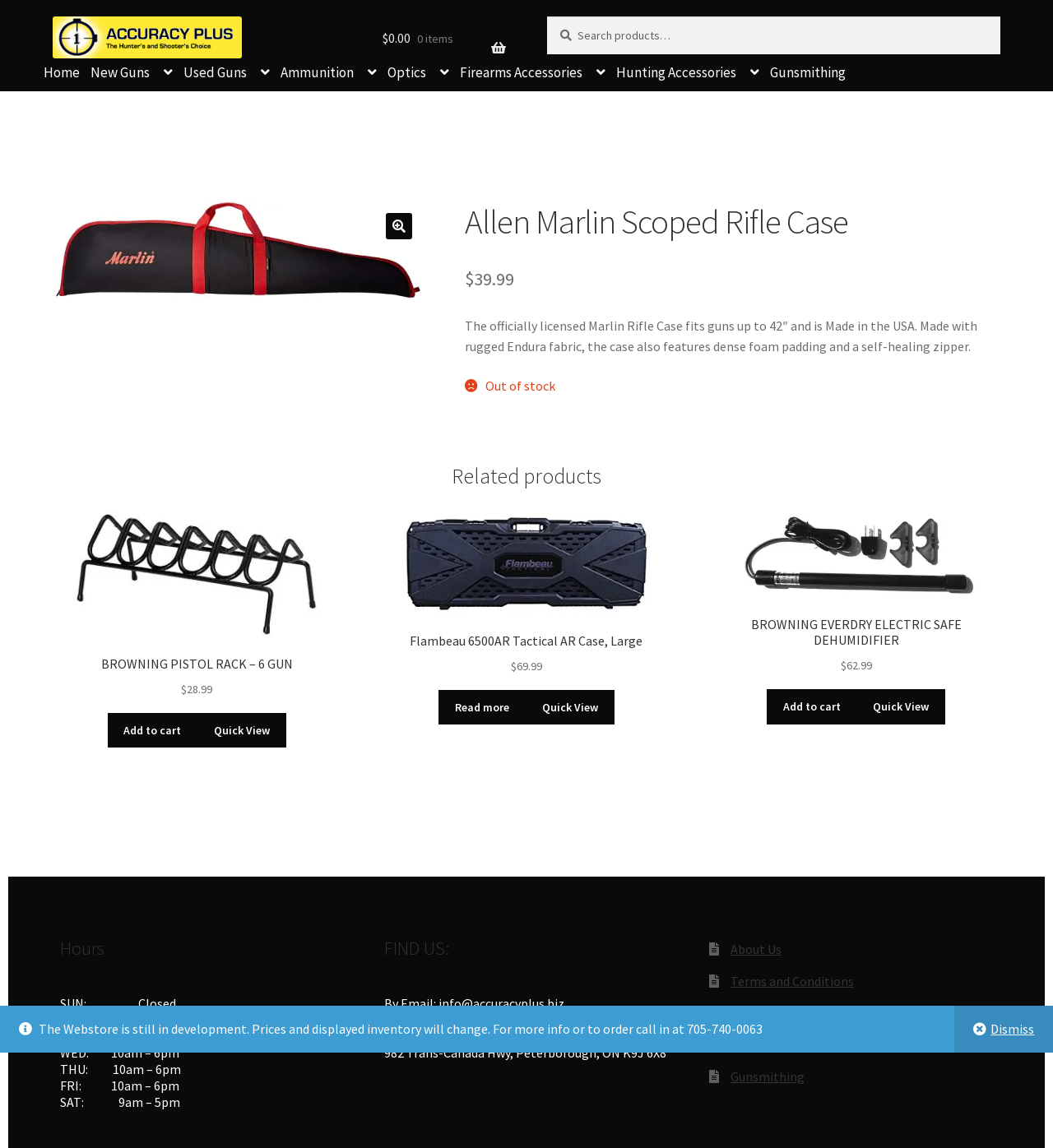Reply to the question below using a single word or brief phrase:
What is the current stock status of the Allen Marlin Scoped Rifle Case?

Out of stock